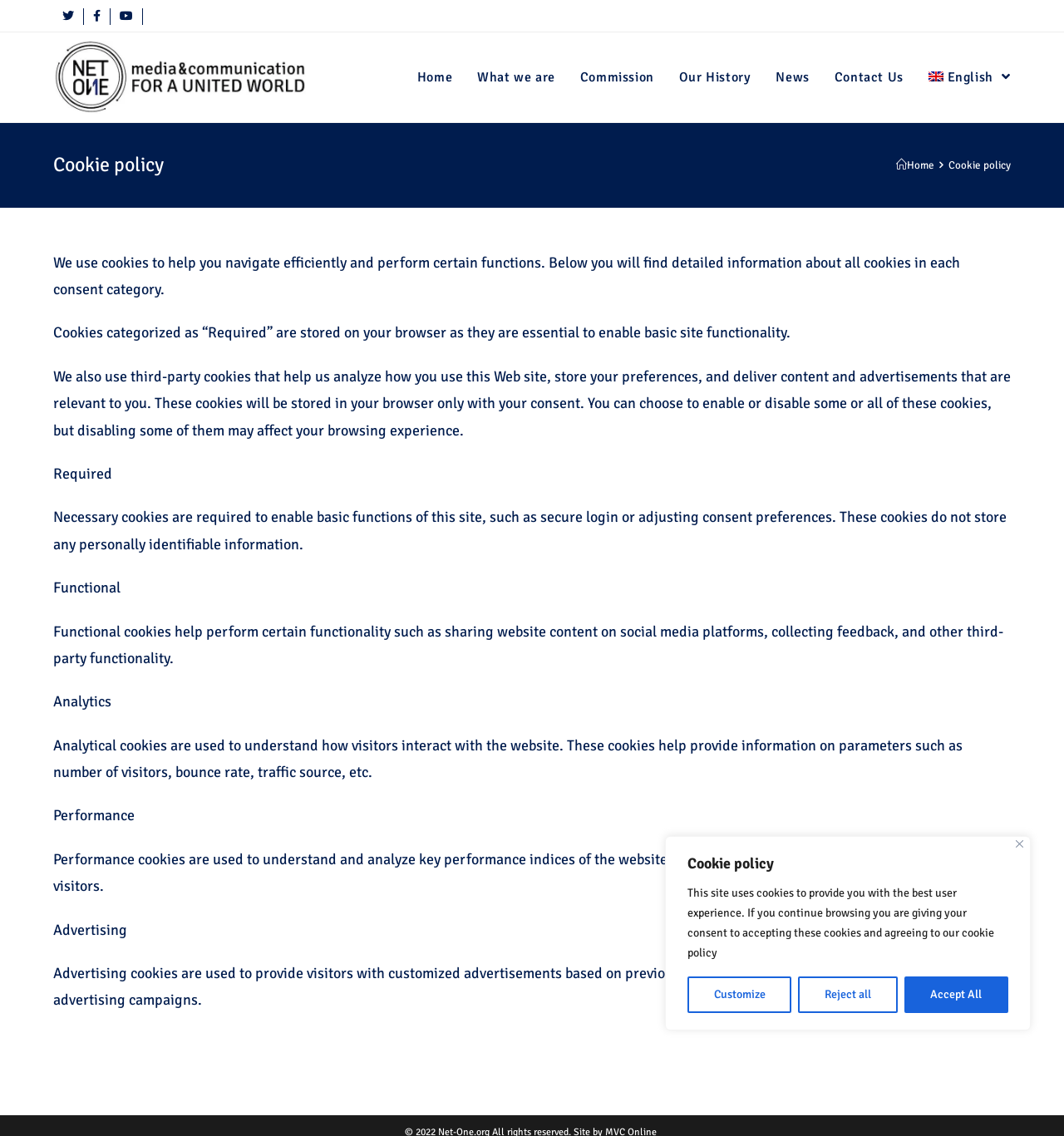Provide the bounding box coordinates for the specified HTML element described in this description: "English". The coordinates should be four float numbers ranging from 0 to 1, in the format [left, top, right, bottom].

[0.861, 0.029, 0.962, 0.108]